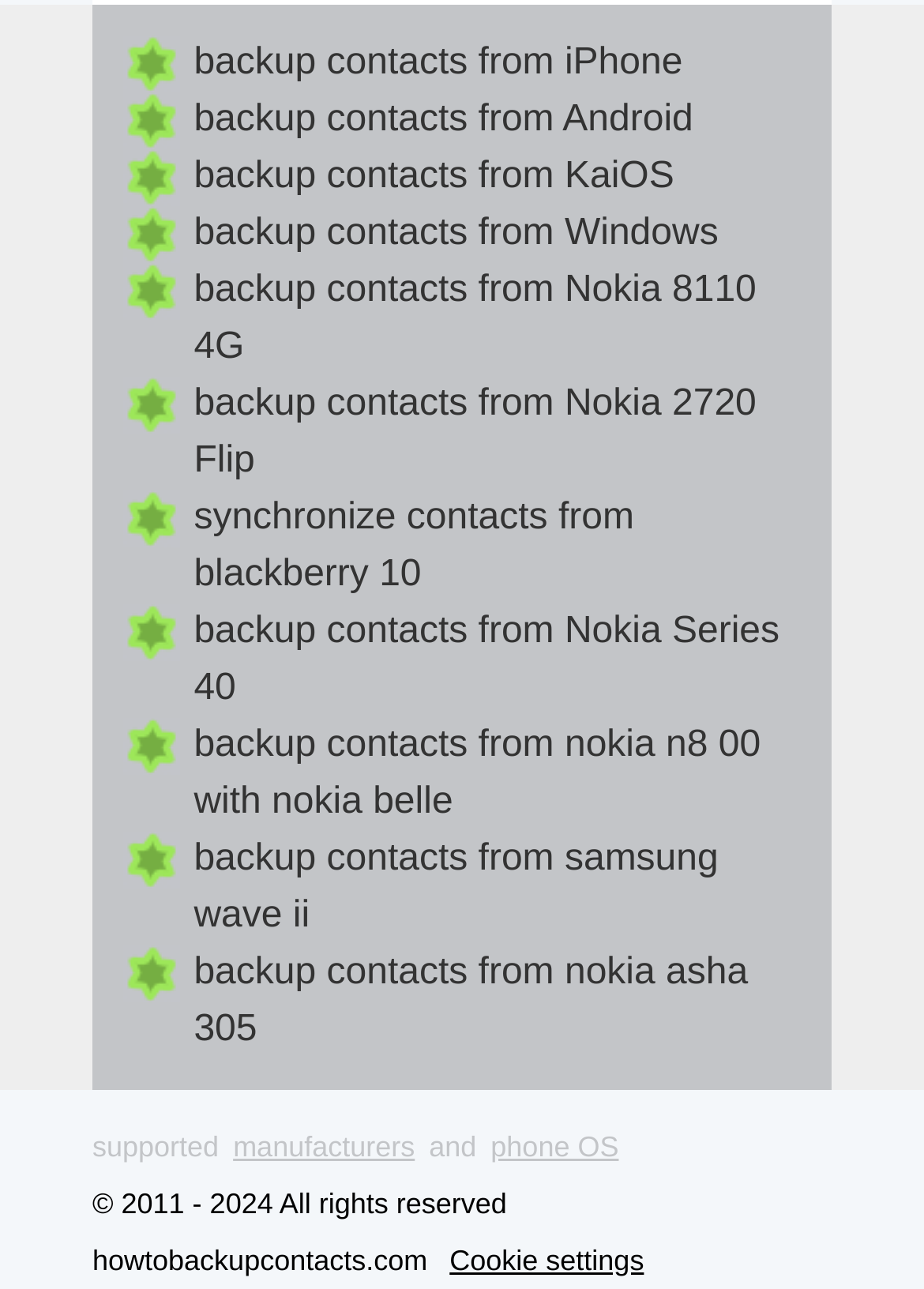Show the bounding box coordinates for the element that needs to be clicked to execute the following instruction: "change cookie settings". Provide the coordinates in the form of four float numbers between 0 and 1, i.e., [left, top, right, bottom].

[0.471, 0.955, 0.712, 0.999]